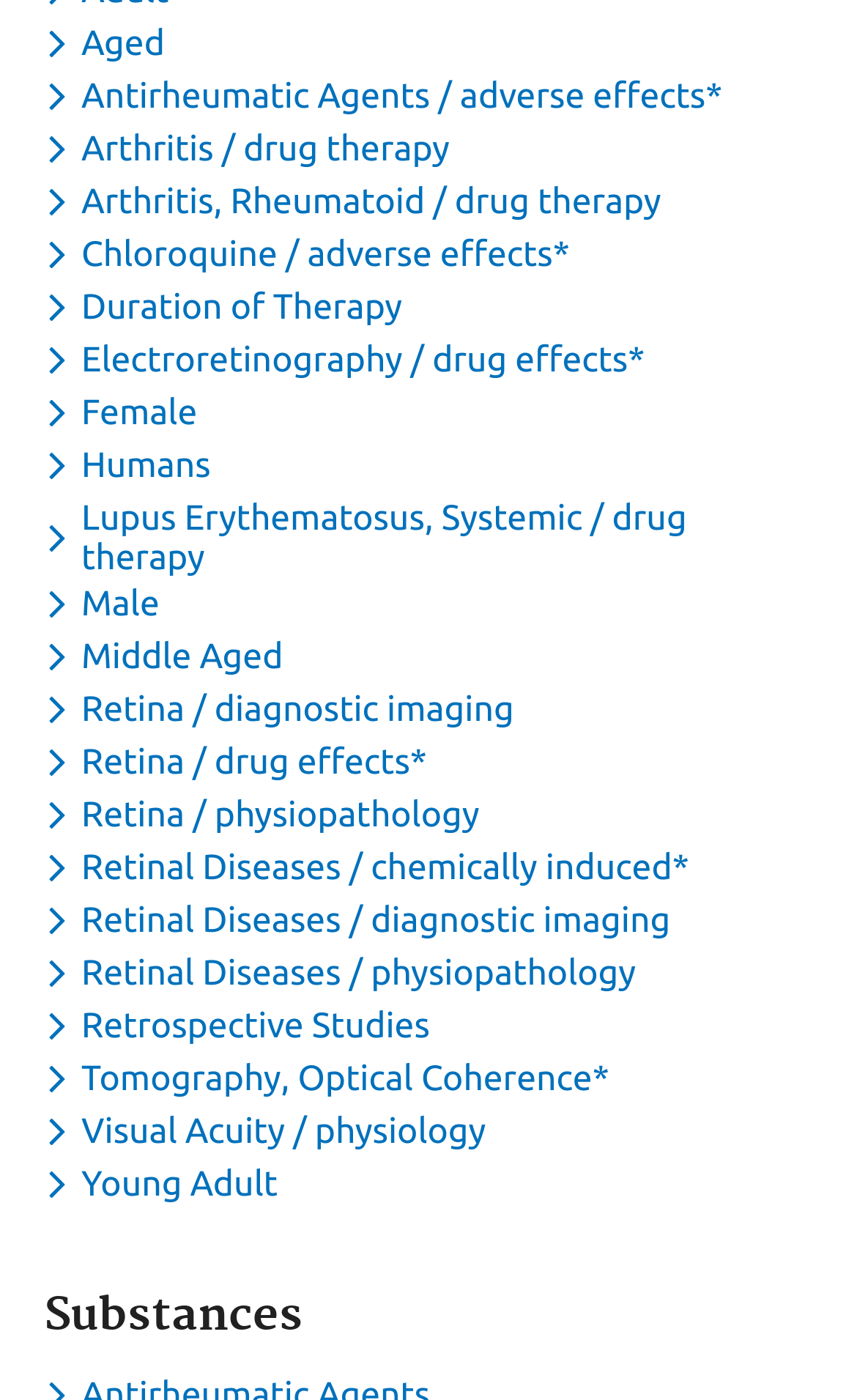Utilize the information from the image to answer the question in detail:
What is the last keyword in the list?

I looked at the list of button elements and found that the last one has the text 'Toggle dropdown menu for keyword Young Adult', so the last keyword in the list is 'Young Adult'.